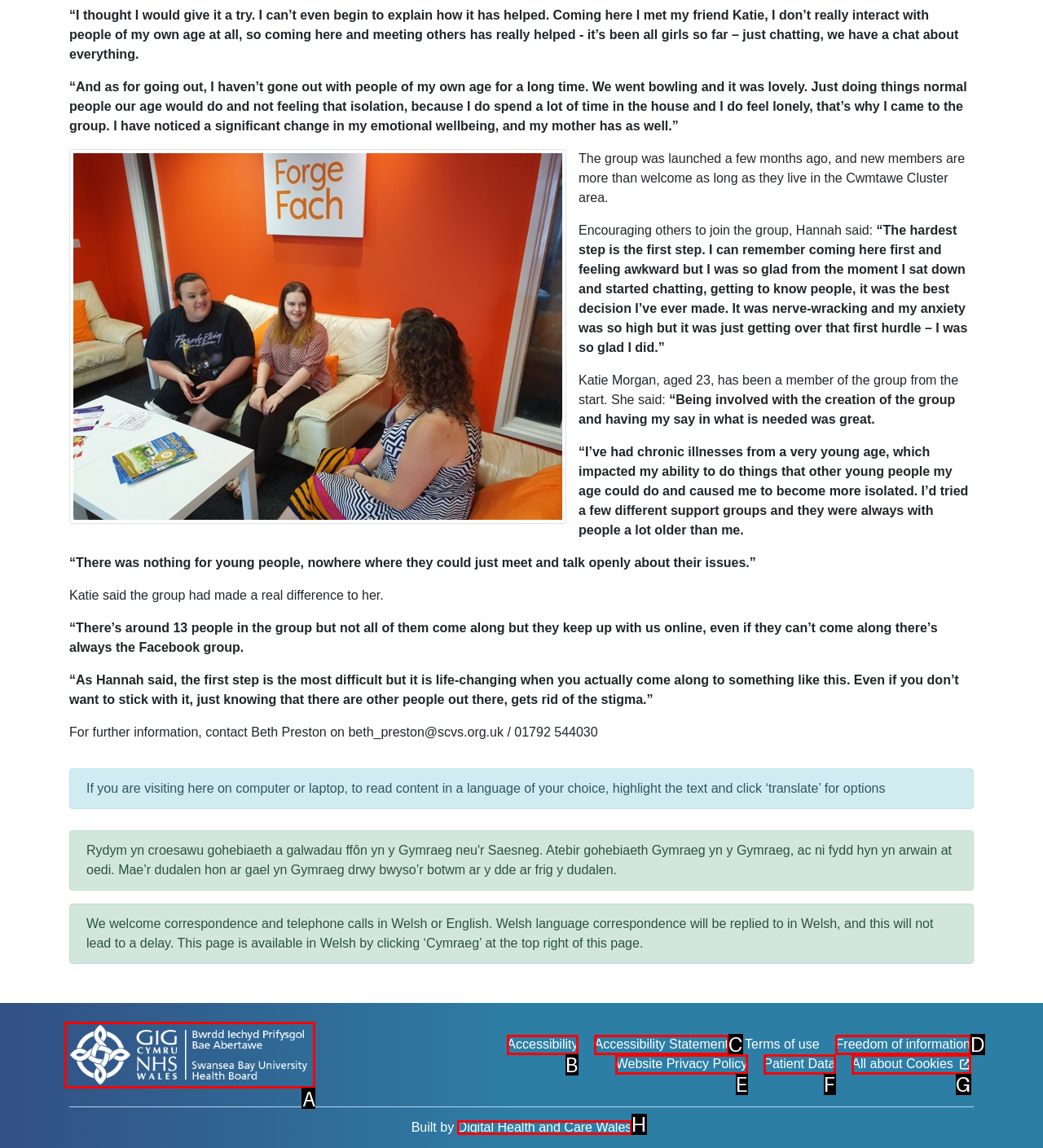Tell me which one HTML element I should click to complete the following task: Visit the NHS Wales website
Answer with the option's letter from the given choices directly.

A